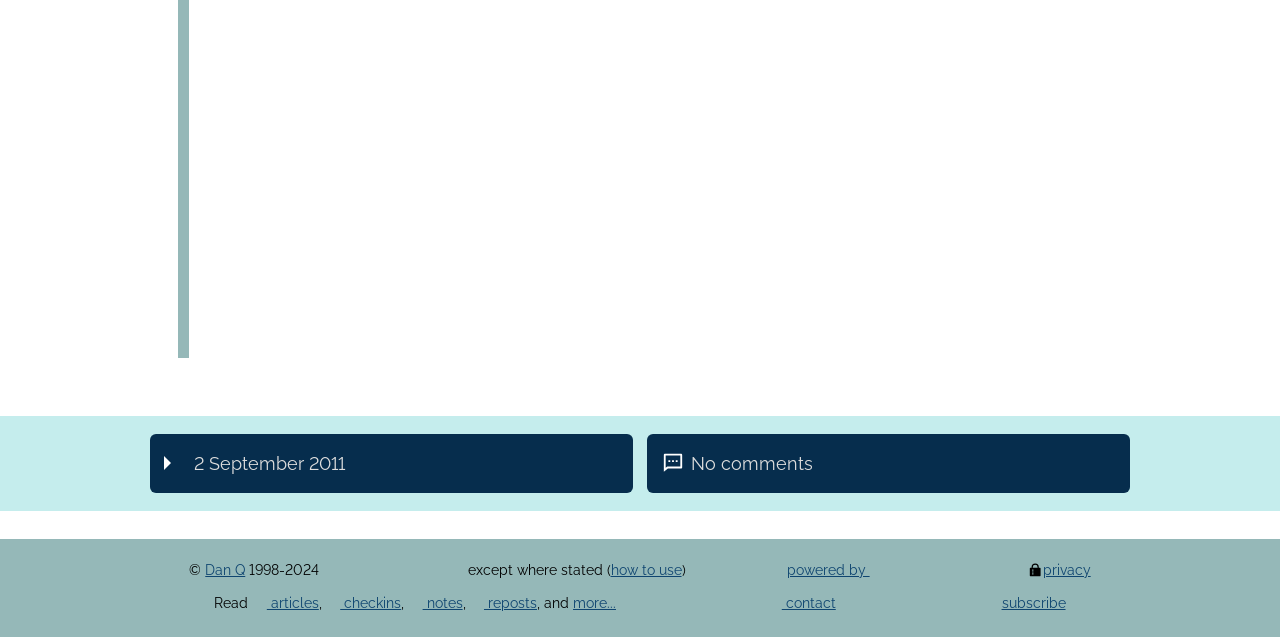Locate the UI element described by more... and provide its bounding box coordinates. Use the format (top-left x, top-left y, bottom-right x, bottom-right y) with all values as floating point numbers between 0 and 1.

[0.448, 0.932, 0.481, 0.959]